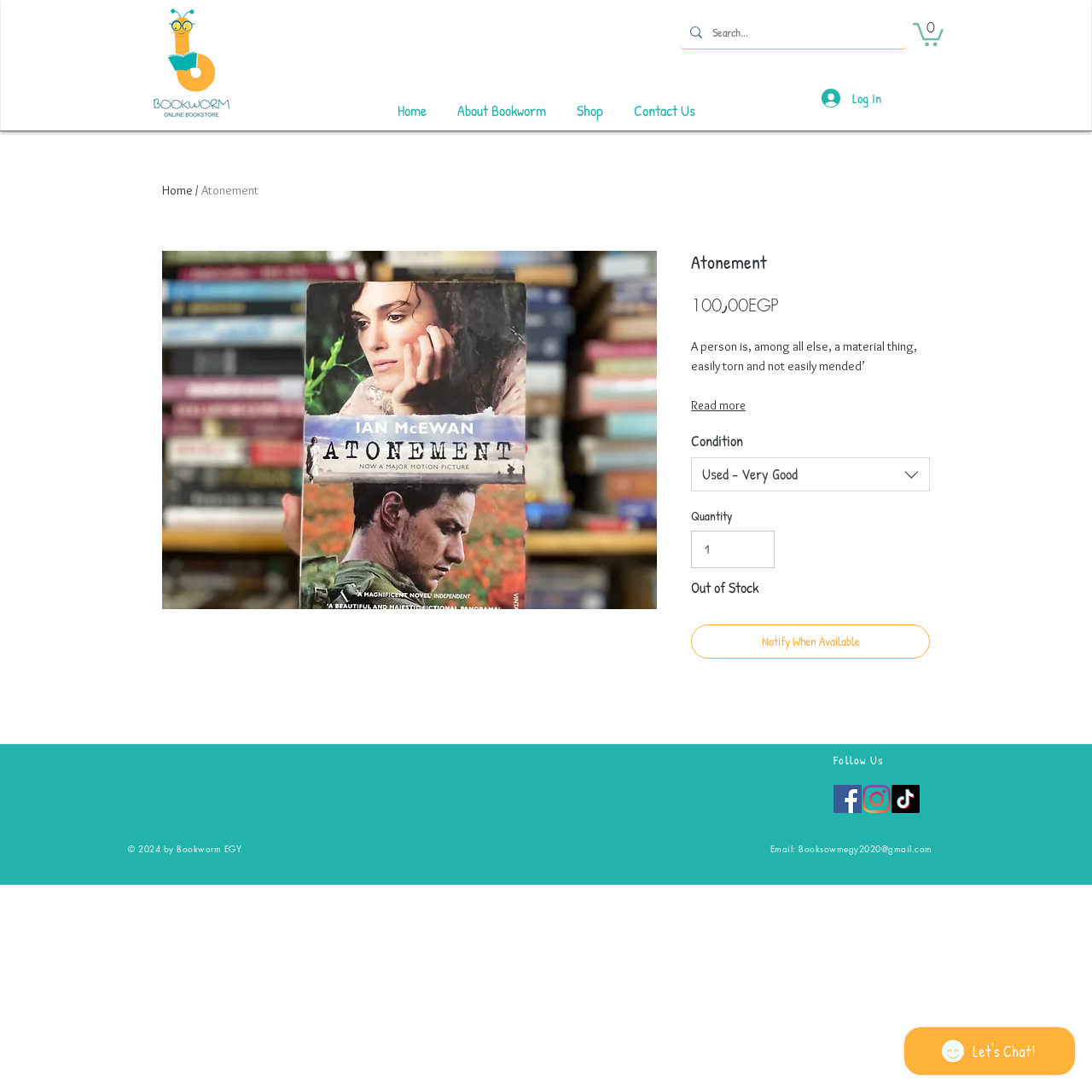Please give a concise answer to this question using a single word or phrase: 
What is the name of the website?

Bookworm Egypt